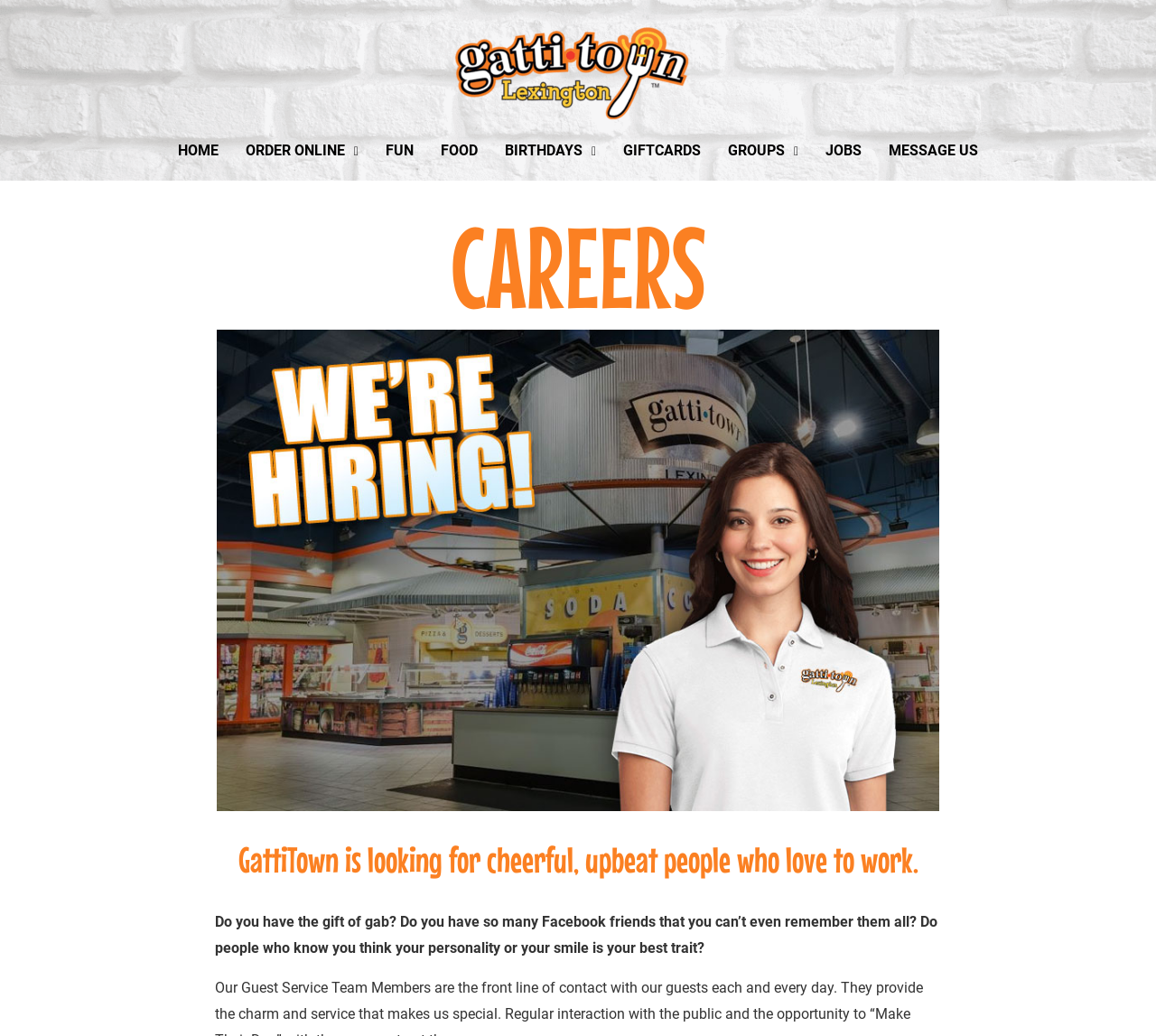Identify the bounding box for the given UI element using the description provided. Coordinates should be in the format (top-left x, top-left y, bottom-right x, bottom-right y) and must be between 0 and 1. Here is the description: Jobs

[0.702, 0.126, 0.757, 0.166]